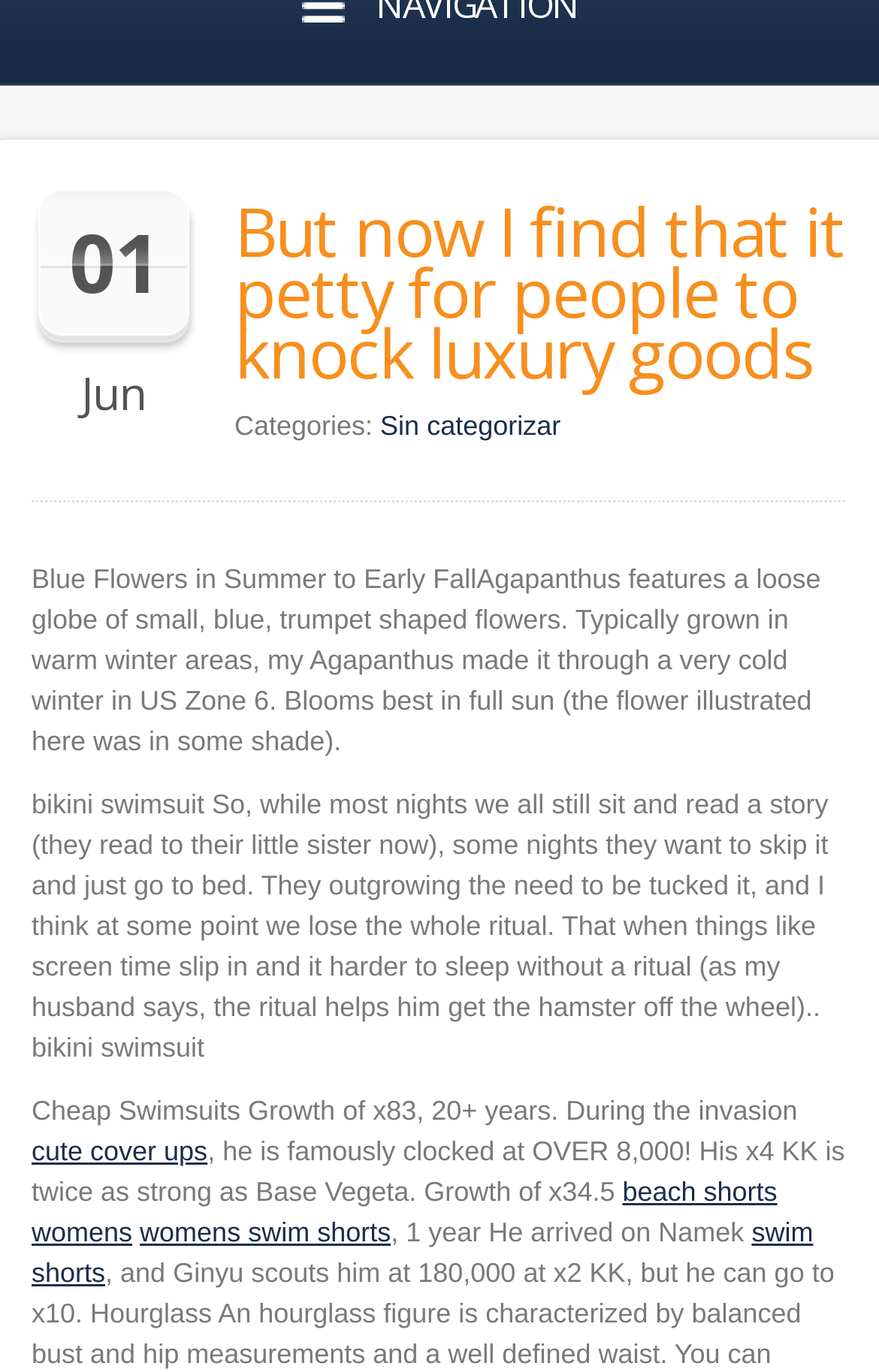Find the bounding box coordinates for the HTML element specified by: "womens swim shorts".

[0.159, 0.887, 0.445, 0.91]